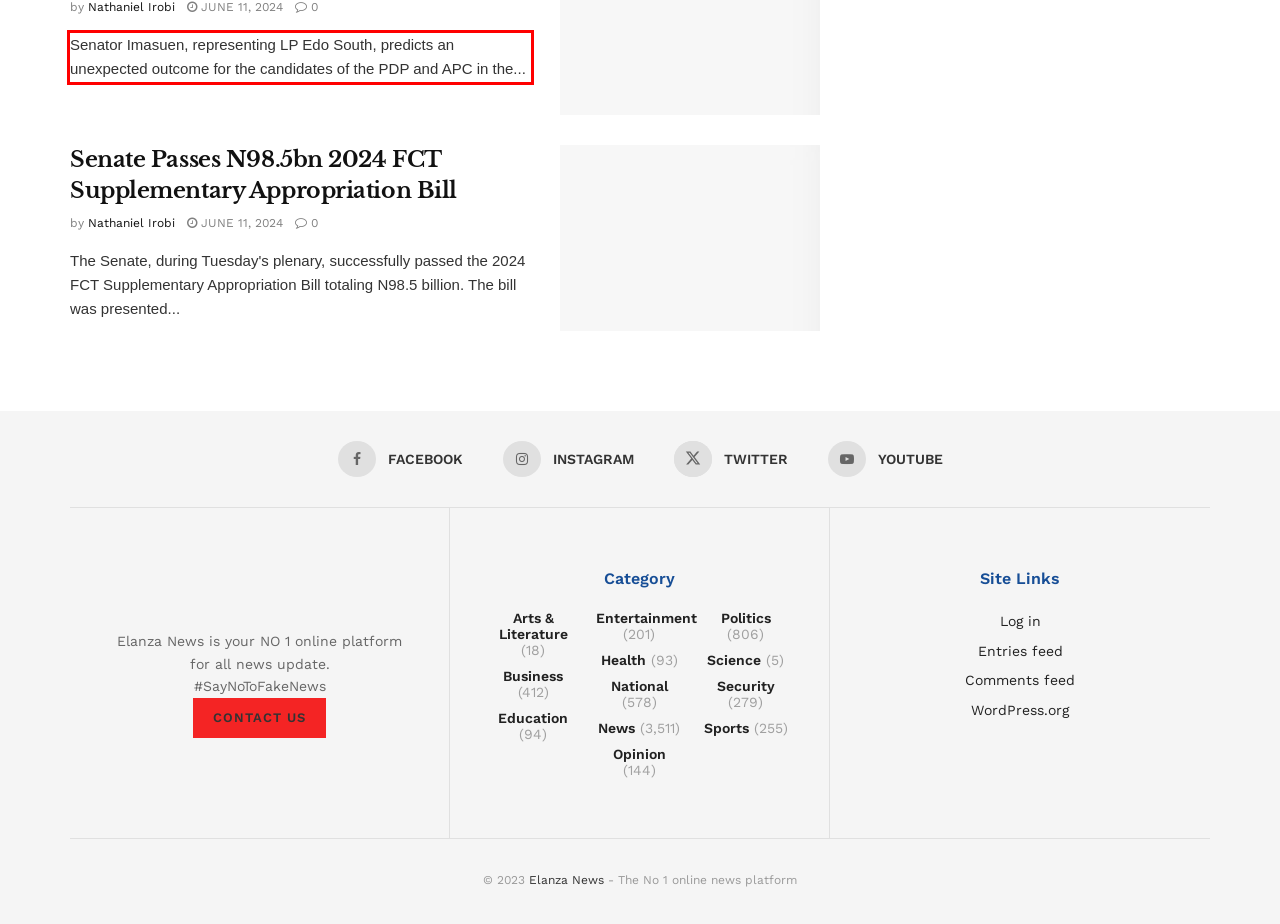Identify and transcribe the text content enclosed by the red bounding box in the given screenshot.

Senator Imasuen, representing LP Edo South, predicts an unexpected outcome for the candidates of the PDP and APC in the...